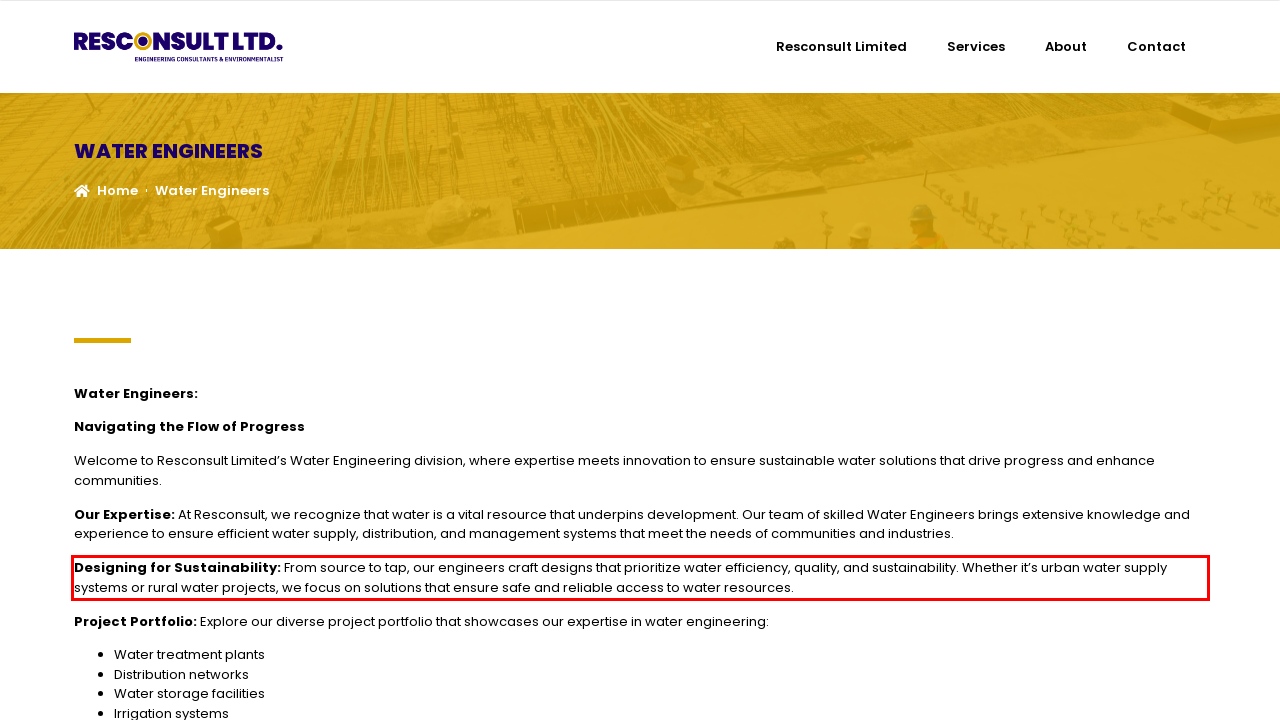Please recognize and transcribe the text located inside the red bounding box in the webpage image.

Designing for Sustainability: From source to tap, our engineers craft designs that prioritize water efficiency, quality, and sustainability. Whether it’s urban water supply systems or rural water projects, we focus on solutions that ensure safe and reliable access to water resources.